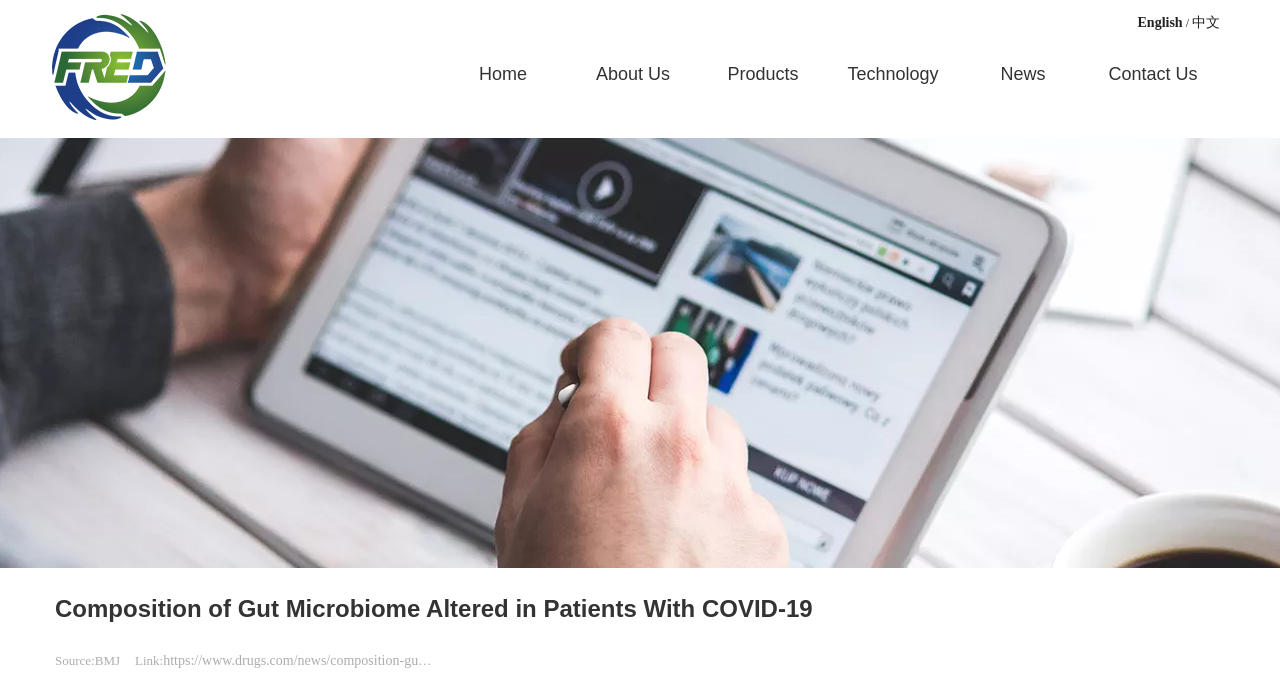What is the purpose of the company?
Refer to the image and give a detailed response to the question.

I inferred the purpose of the company by understanding the content of the webpage, which mentions research and production of high-tech chemicals, pharmaceuticals, and related active intermediates.